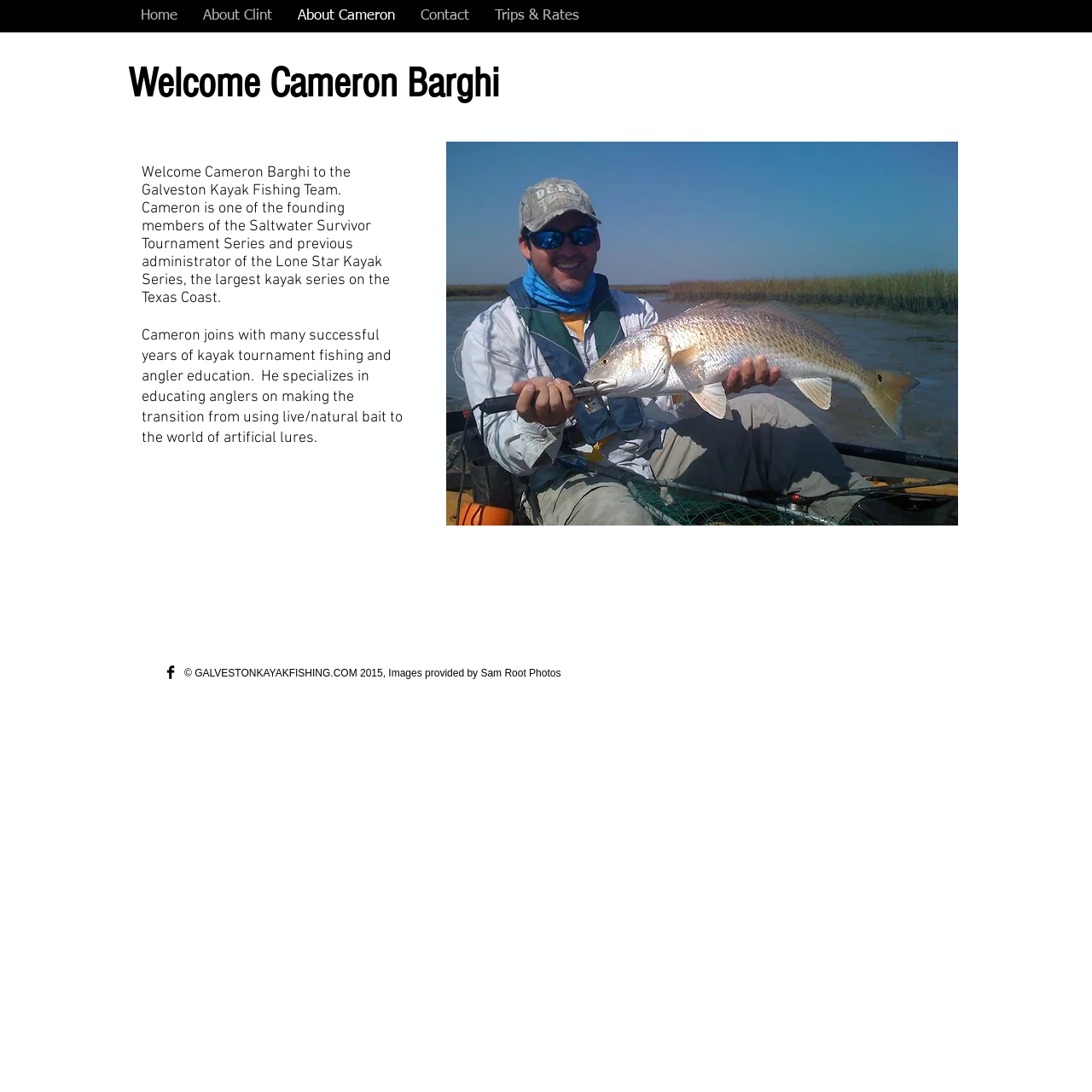What is Cameron's profession?
Can you provide a detailed and comprehensive answer to the question?

Based on the webpage content, Cameron is a kayak fisherman and educator, as mentioned in the heading 'Welcome Cameron Barghi to the Galveston Kayak Fishing Team' and the description of his expertise in educating anglers on making the transition from using live/natural bait to the world of artificial lures.